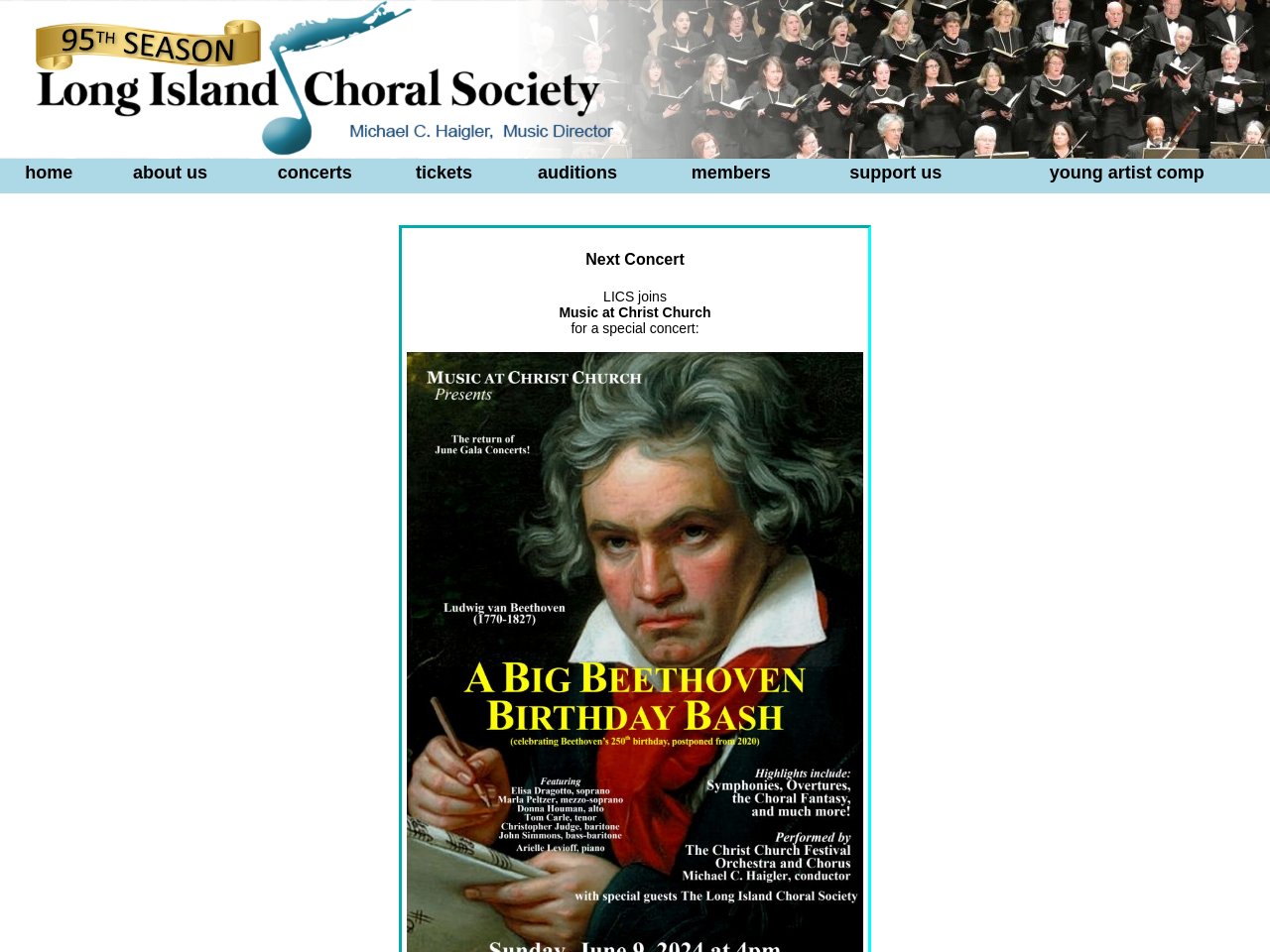Please specify the bounding box coordinates of the element that should be clicked to execute the given instruction: 'learn about auditions'. Ensure the coordinates are four float numbers between 0 and 1, expressed as [left, top, right, bottom].

[0.423, 0.171, 0.486, 0.192]